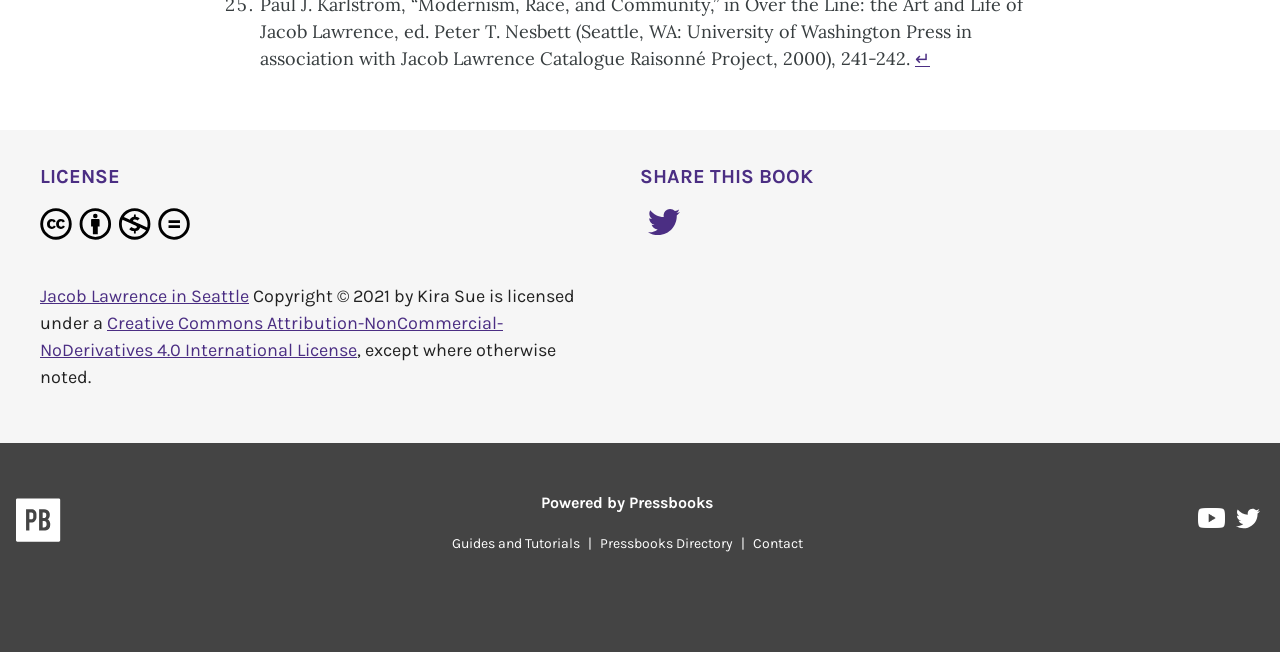Can you show the bounding box coordinates of the region to click on to complete the task described in the instruction: "View Creative Commons license"?

[0.031, 0.479, 0.393, 0.554]